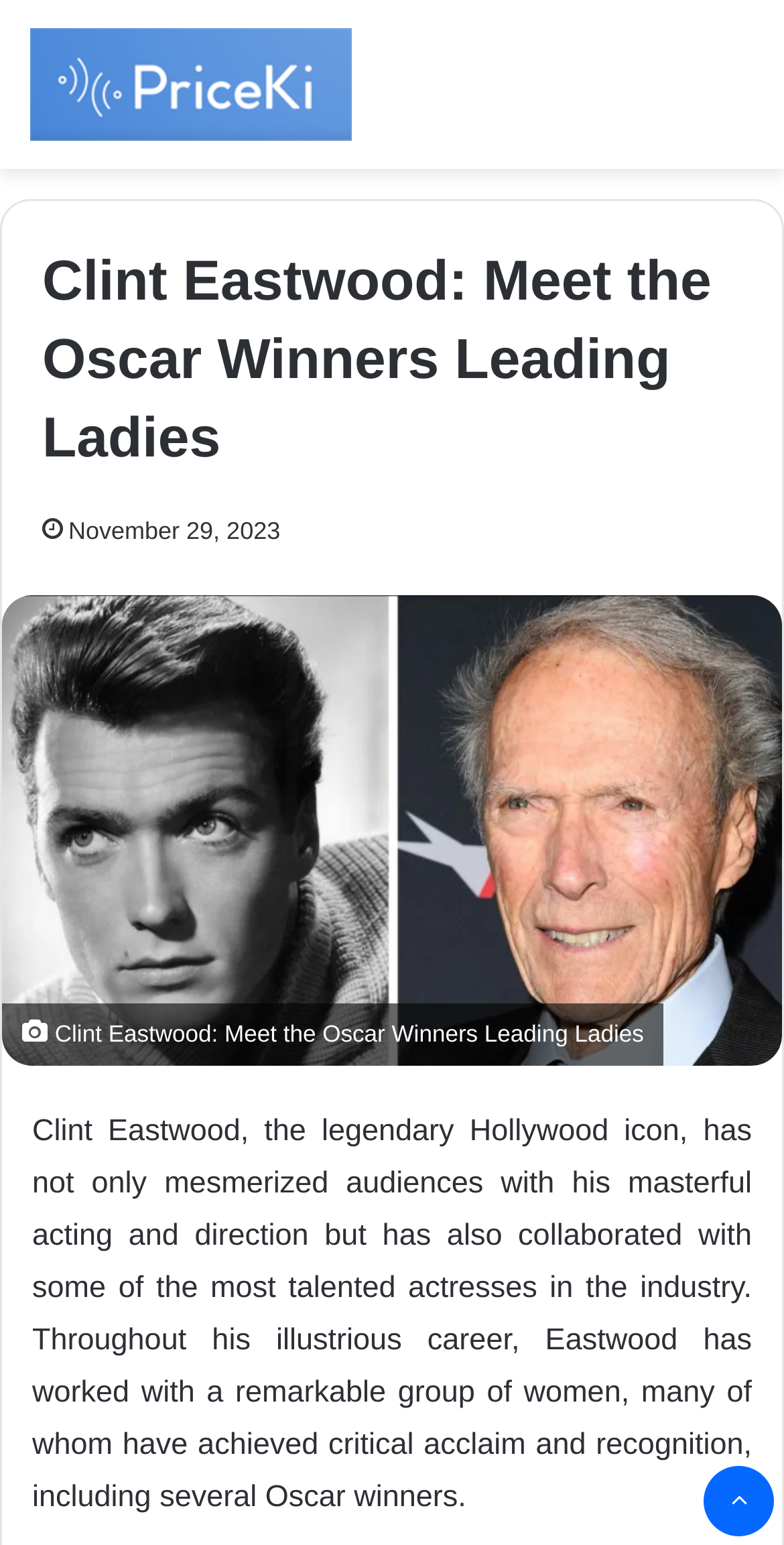Utilize the details in the image to thoroughly answer the following question: What type of actresses has Clint Eastwood collaborated with?

The text states that Clint Eastwood has collaborated with 'some of the most talented actresses in the industry'. This information can be found in the static text element that describes Clint Eastwood's career.